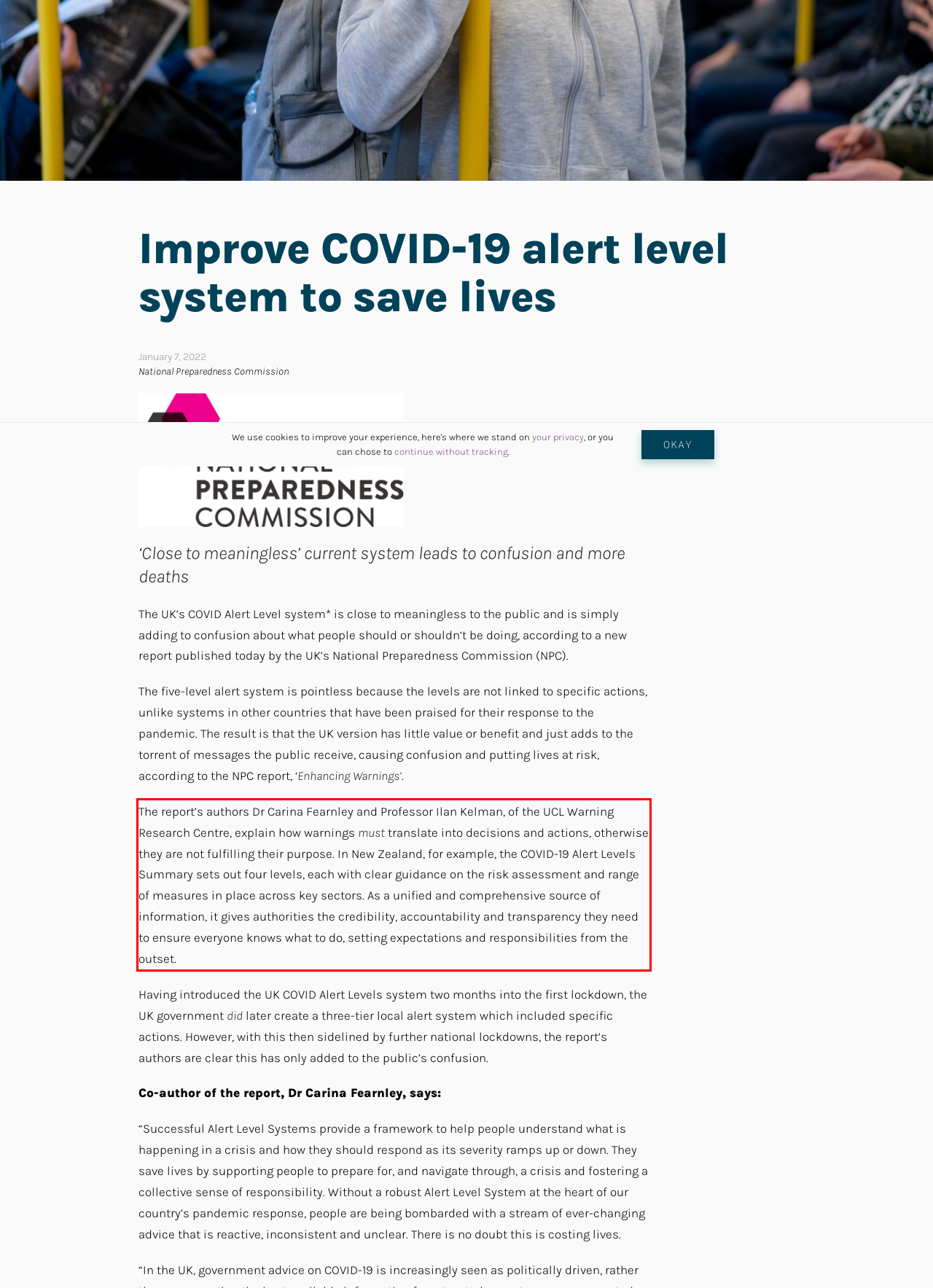You are presented with a webpage screenshot featuring a red bounding box. Perform OCR on the text inside the red bounding box and extract the content.

The report’s authors Dr Carina Fearnley and Professor Ilan Kelman, of the UCL Warning Research Centre, explain how warnings must translate into decisions and actions, otherwise they are not fulfilling their purpose. In New Zealand, for example, the COVID-19 Alert Levels Summary sets out four levels, each with clear guidance on the risk assessment and range of measures in place across key sectors. As a unified and comprehensive source of information, it gives authorities the credibility, accountability and transparency they need to ensure everyone knows what to do, setting expectations and responsibilities from the outset.